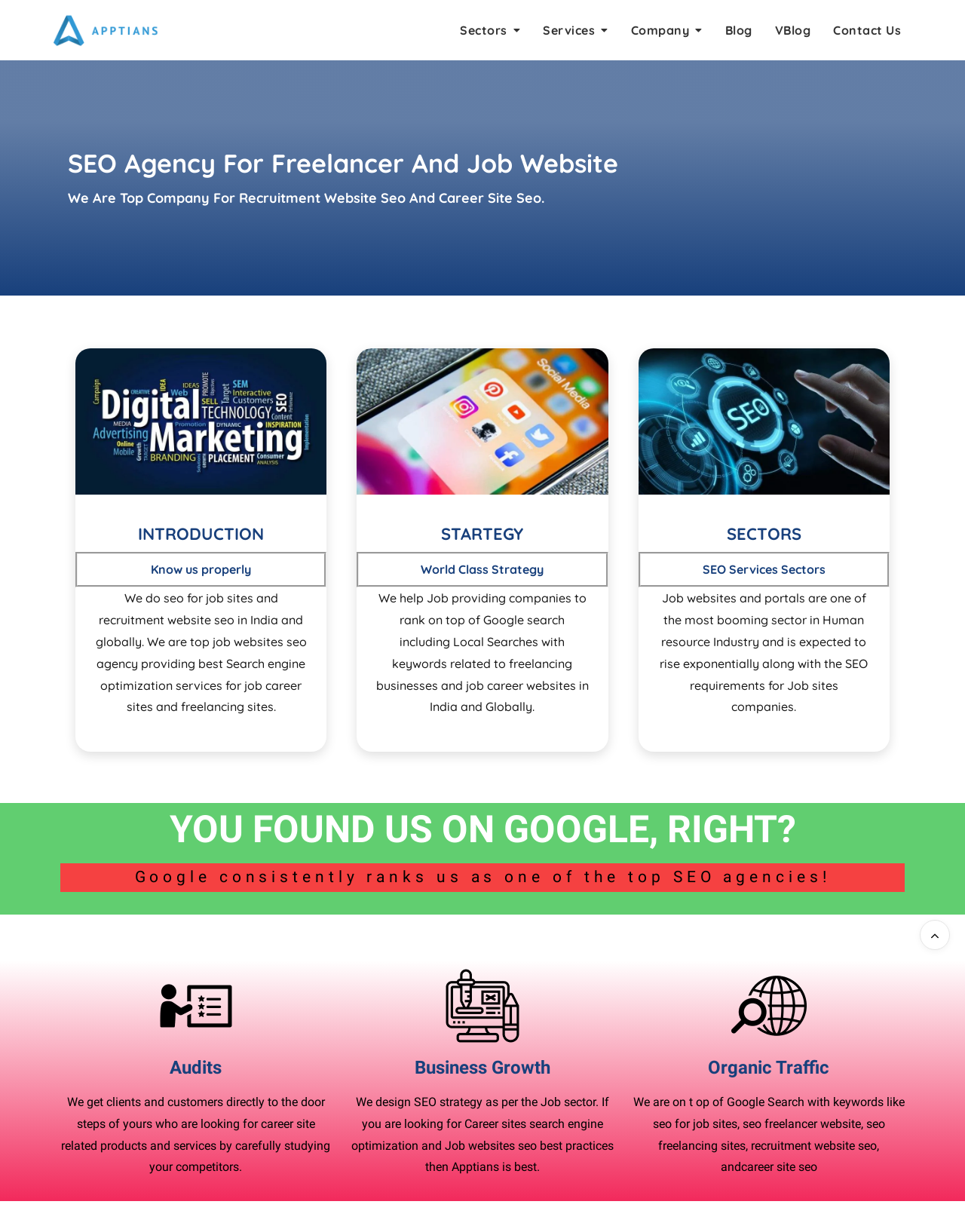Locate the bounding box coordinates of the clickable area needed to fulfill the instruction: "Click on the 'Contact Us' link".

[0.852, 0.007, 0.945, 0.042]